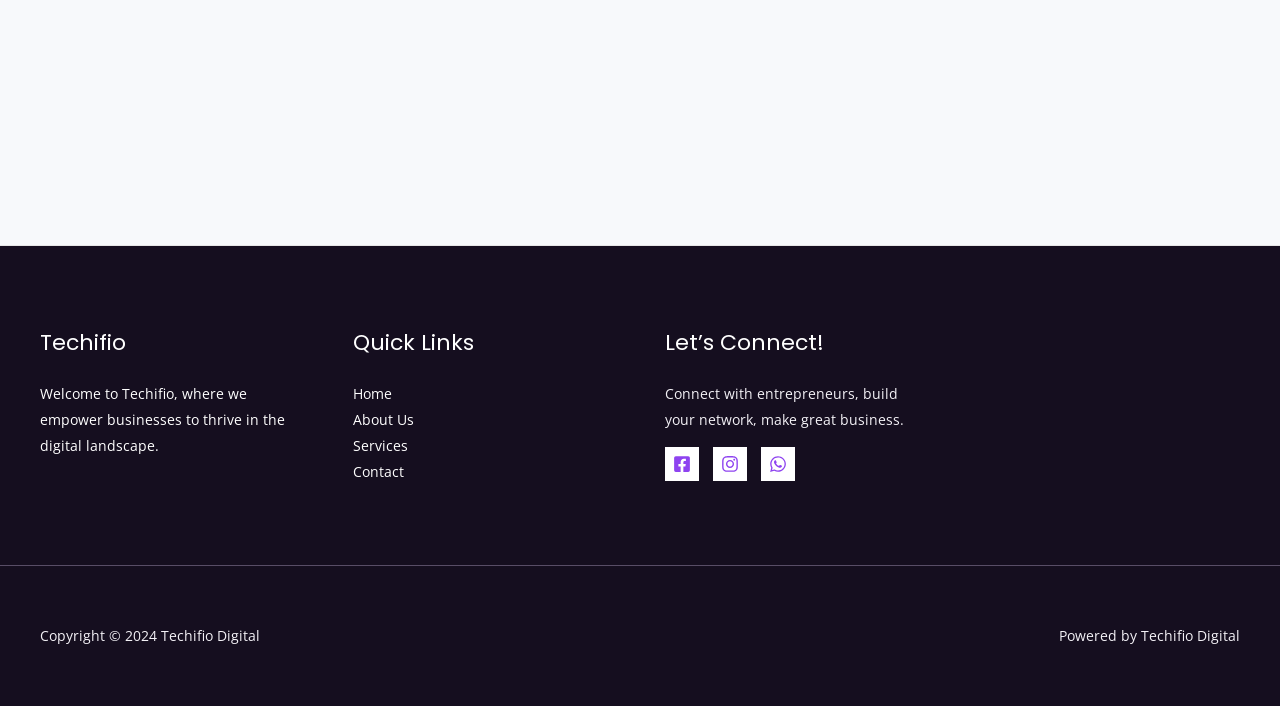What is the copyright year?
Refer to the image and give a detailed answer to the question.

The copyright year can be found in the footer section of the webpage, specifically in the static text element that reads 'Copyright © 2024 Techifio Digital'.